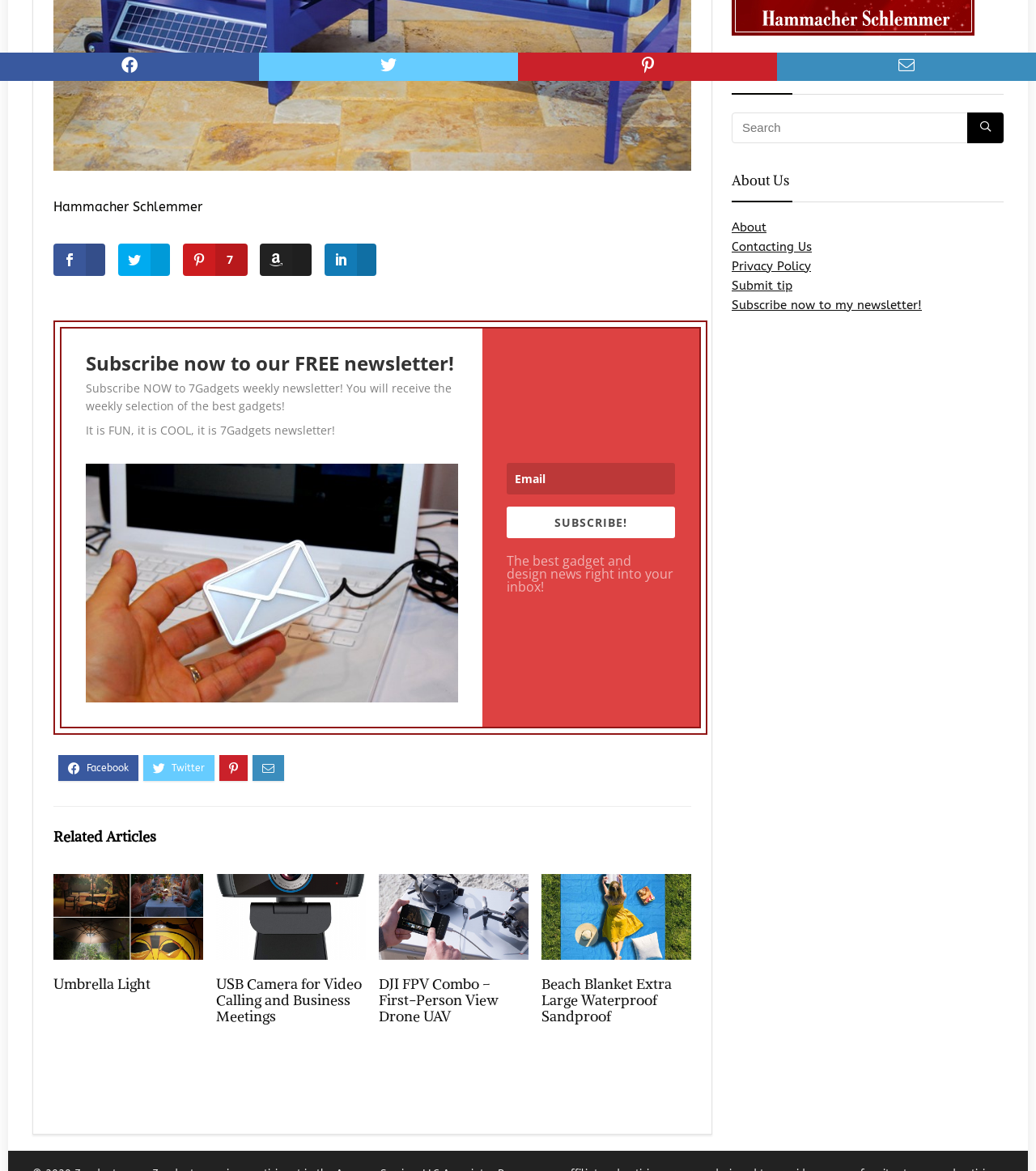Determine the bounding box coordinates of the section to be clicked to follow the instruction: "Check out the About Us page". The coordinates should be given as four float numbers between 0 and 1, formatted as [left, top, right, bottom].

[0.706, 0.188, 0.74, 0.2]